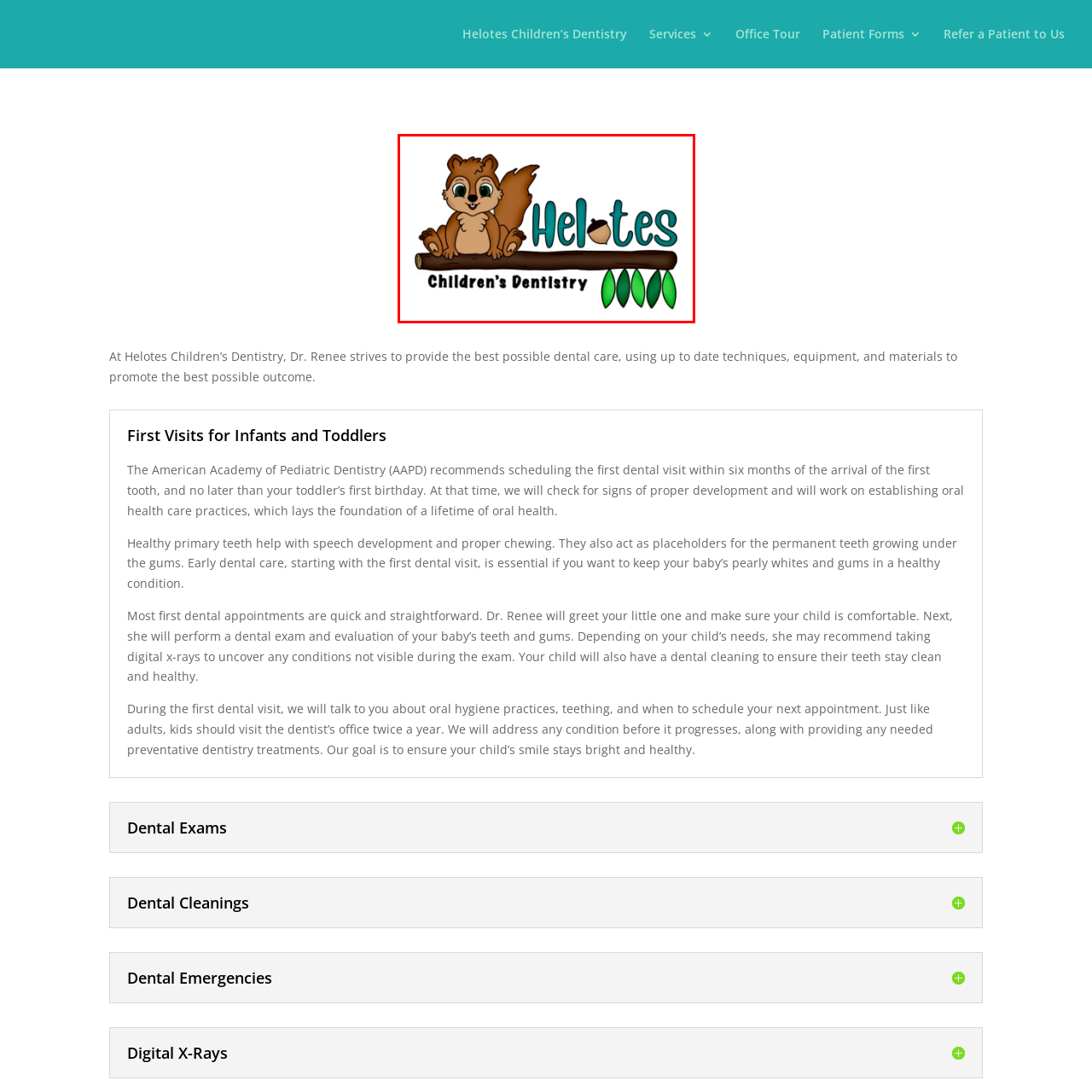What is the purpose of the green leaf accents?
Analyze the visual elements found in the red bounding box and provide a detailed answer to the question, using the information depicted in the image.

The caption explains that the green leaf accents at the base of the logo are meant to reinforce themes of growth and health, which are relevant to pediatric dental care.